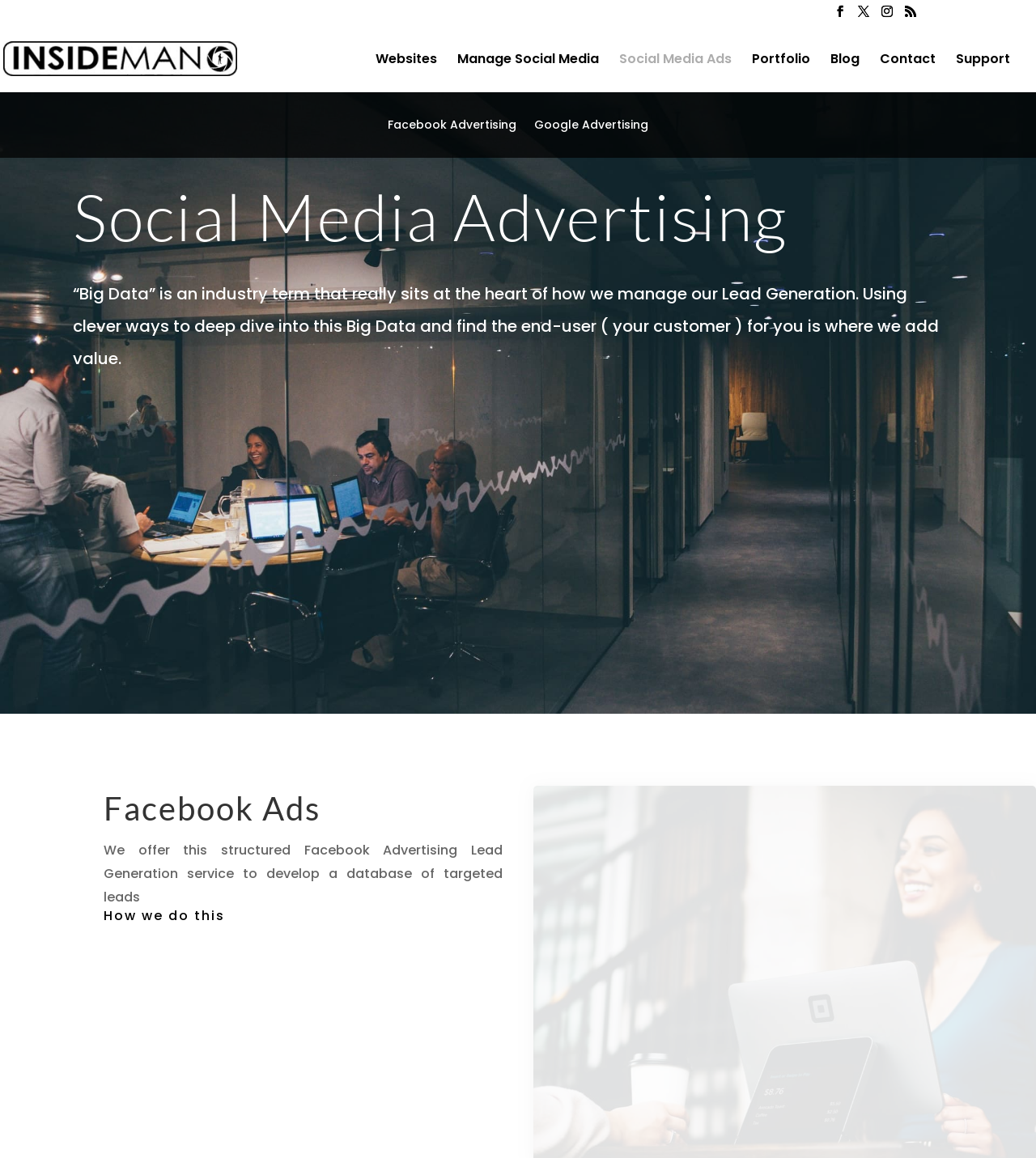Use a single word or phrase to answer the question: 
What is the focus of Insideman's Lead Generation?

End-user